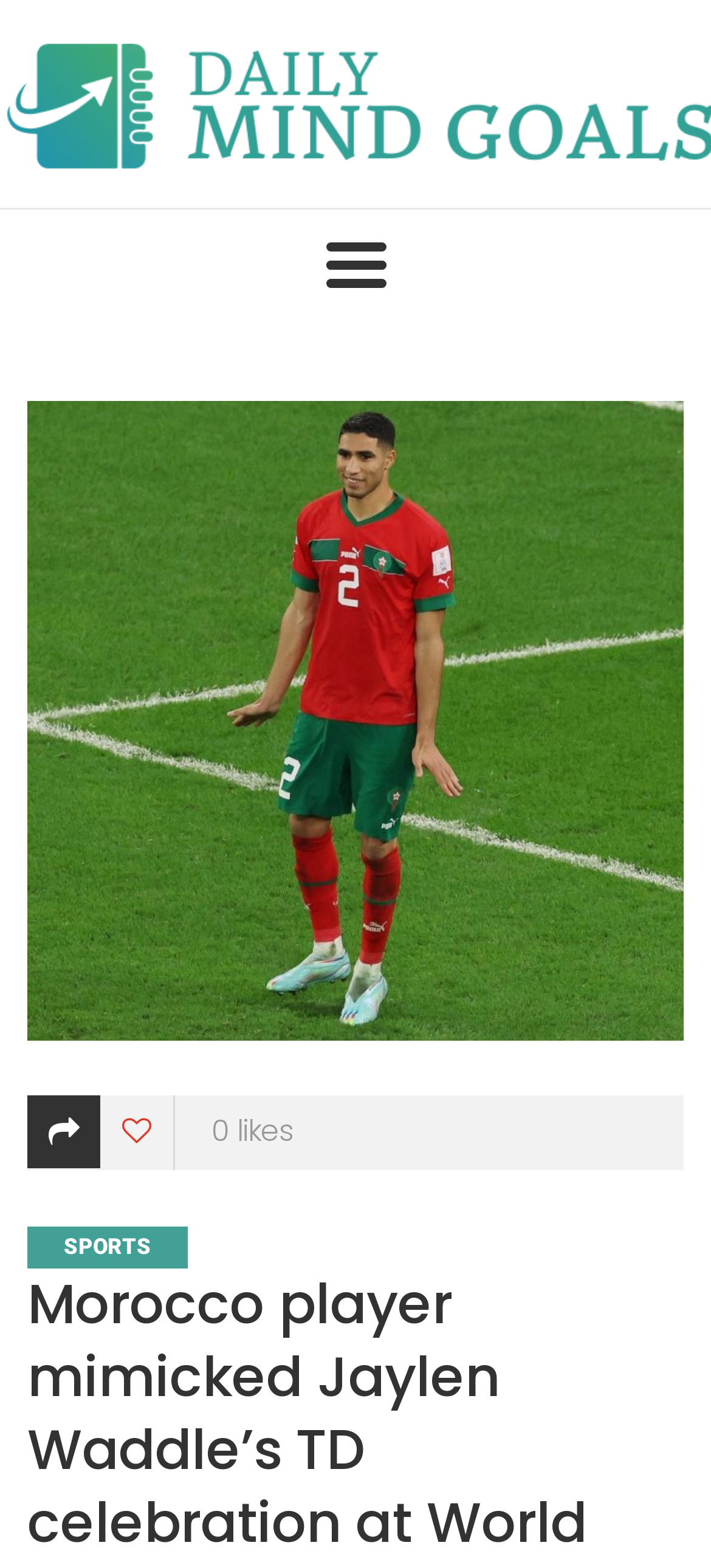From the element description: "title="like me"", extract the bounding box coordinates of the UI element. The coordinates should be expressed as four float numbers between 0 and 1, in the order [left, top, right, bottom].

[0.141, 0.698, 0.246, 0.746]